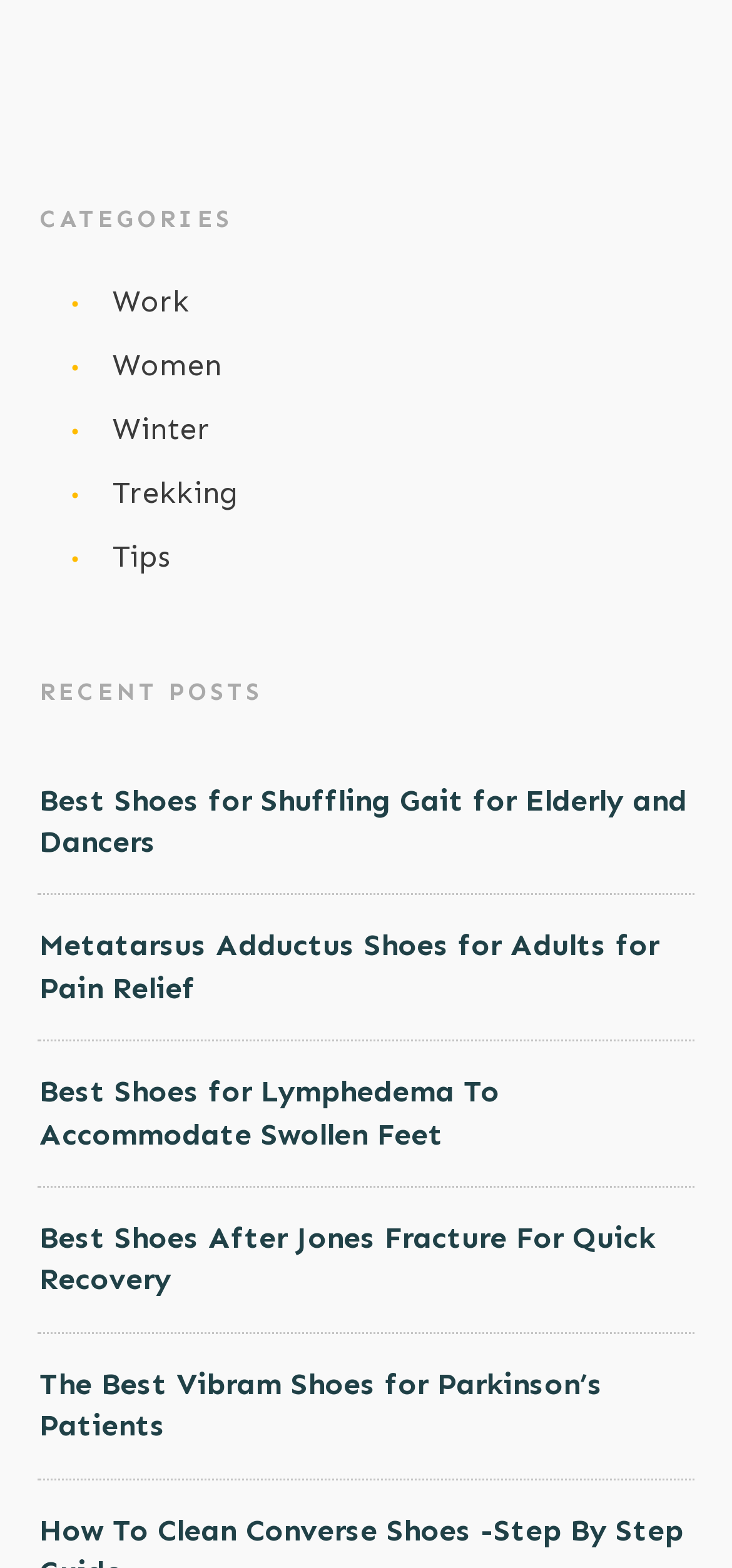Determine the bounding box of the UI component based on this description: "Tips". The bounding box coordinates should be four float values between 0 and 1, i.e., [left, top, right, bottom].

[0.154, 0.342, 0.233, 0.37]